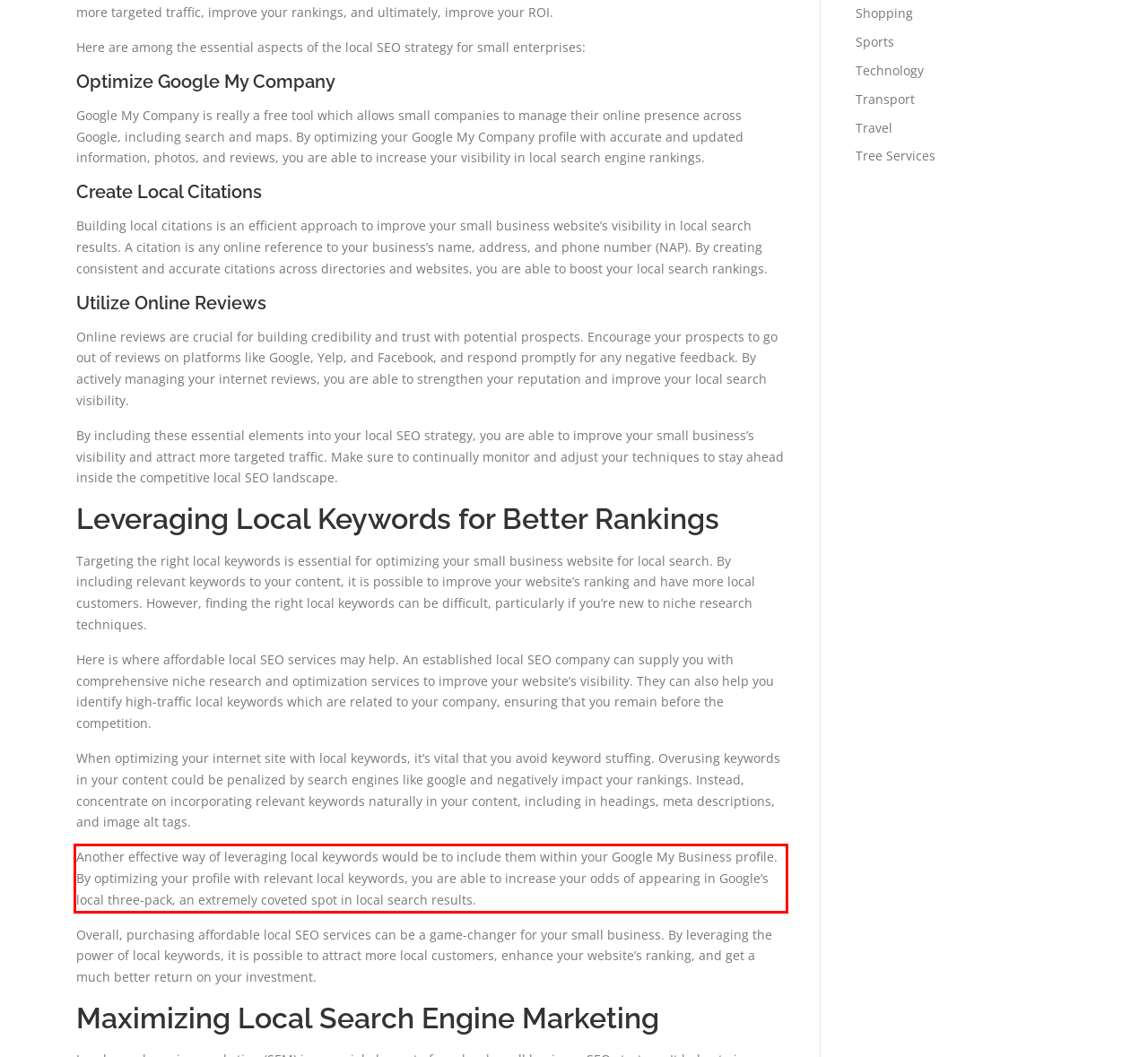Please perform OCR on the UI element surrounded by the red bounding box in the given webpage screenshot and extract its text content.

Another effective way of leveraging local keywords would be to include them within your Google My Business profile. By optimizing your profile with relevant local keywords, you are able to increase your odds of appearing in Google’s local three-pack, an extremely coveted spot in local search results.